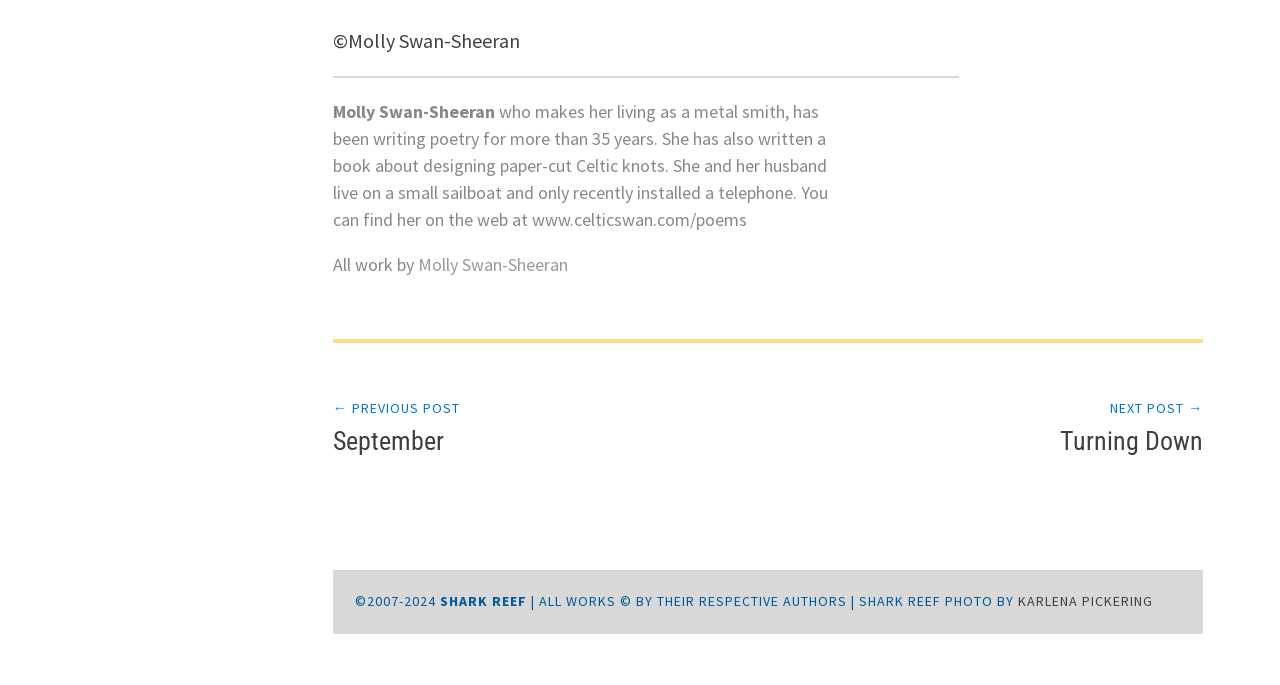Find the bounding box coordinates of the element I should click to carry out the following instruction: "visit The Littoral Zone".

[0.02, 0.018, 0.115, 0.047]